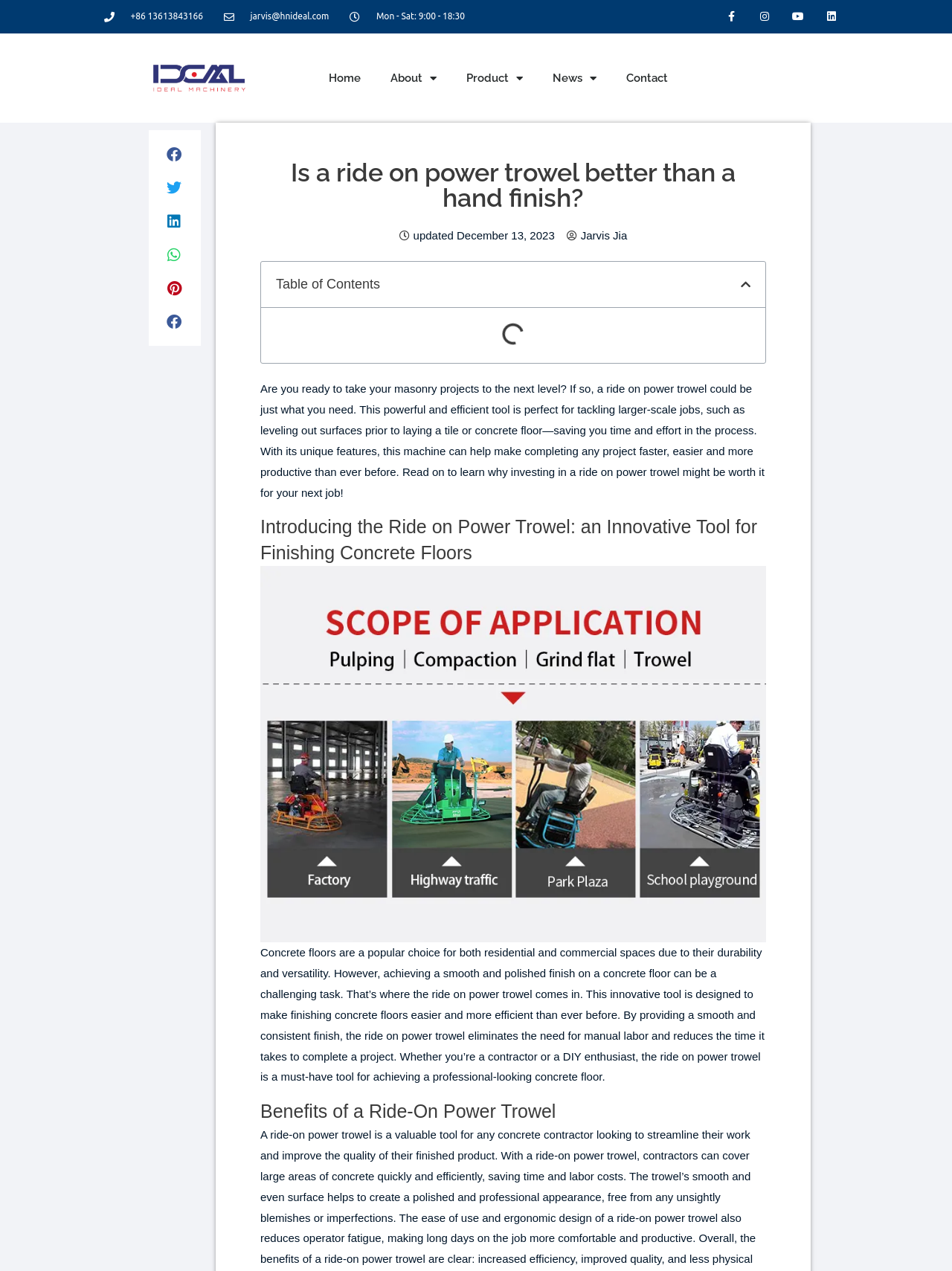Please answer the following question using a single word or phrase: 
What is the phone number on the webpage?

+86 13613843166